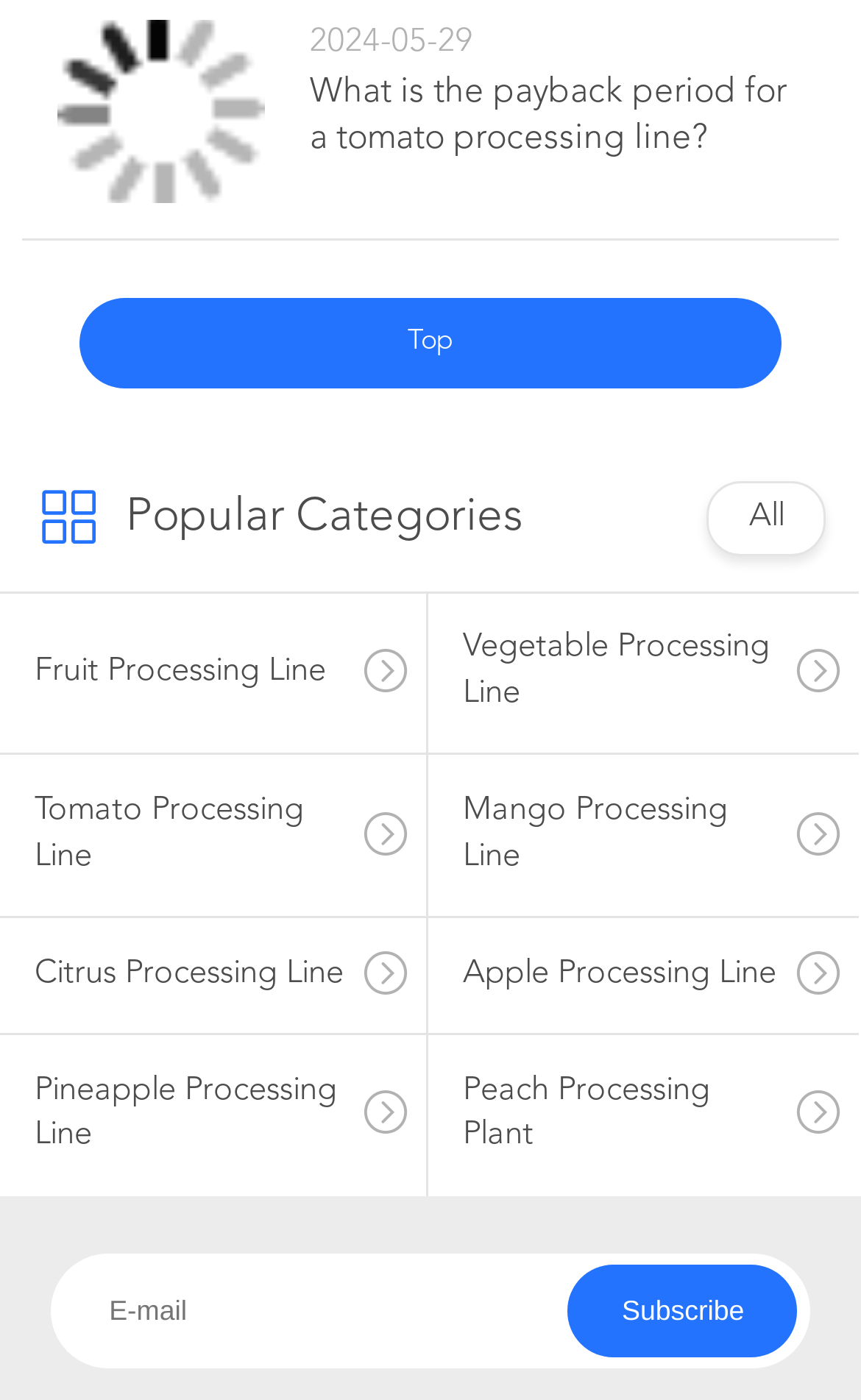Refer to the image and offer a detailed explanation in response to the question: What is the topic of the link at the top?

I noticed a link at the top of the webpage with the text 'What is the payback period for a tomato processing line?', which indicates that the topic of the link is related to tomato processing lines and their payback period.